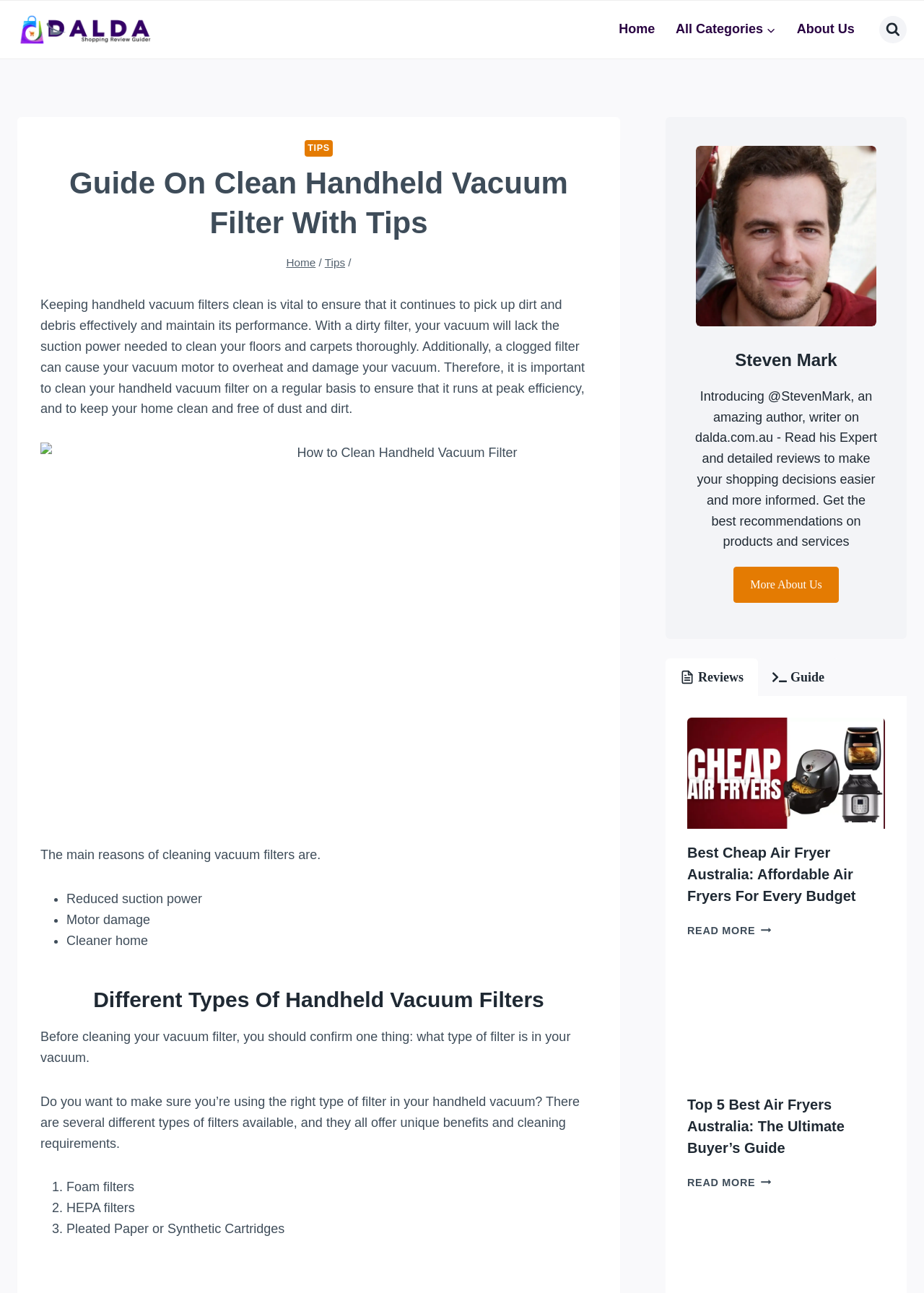What is the purpose of cleaning handheld vacuum filters?
Using the image as a reference, answer the question in detail.

According to the webpage, cleaning handheld vacuum filters is vital to ensure that it continues to pick up dirt and debris effectively and maintain its performance. With a dirty filter, the vacuum will lack suction power and may cause the motor to overheat and damage the vacuum.